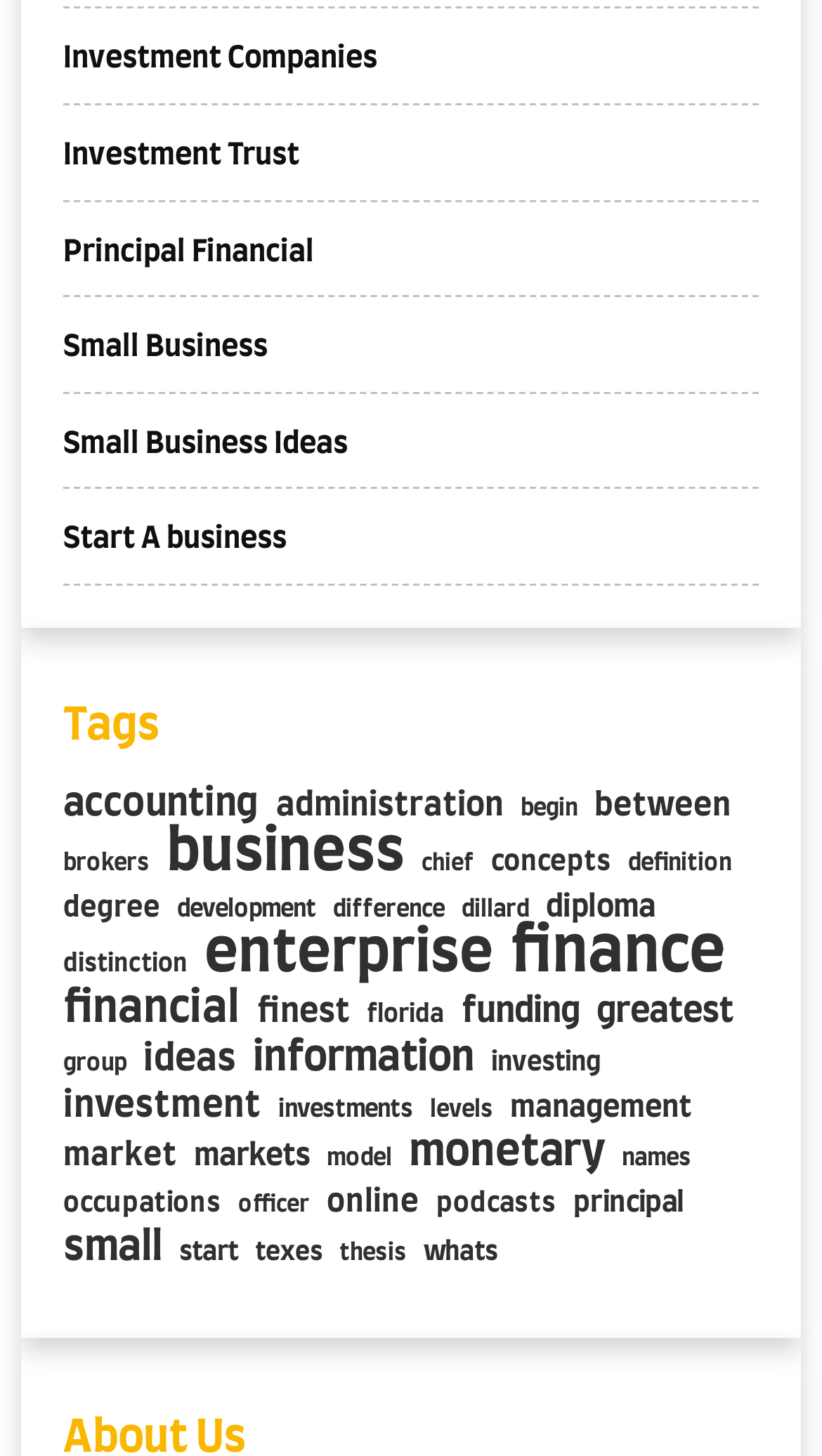Using the given element description, provide the bounding box coordinates (top-left x, top-left y, bottom-right x, bottom-right y) for the corresponding UI element in the screenshot: Small Business Ideas

[0.077, 0.295, 0.423, 0.315]